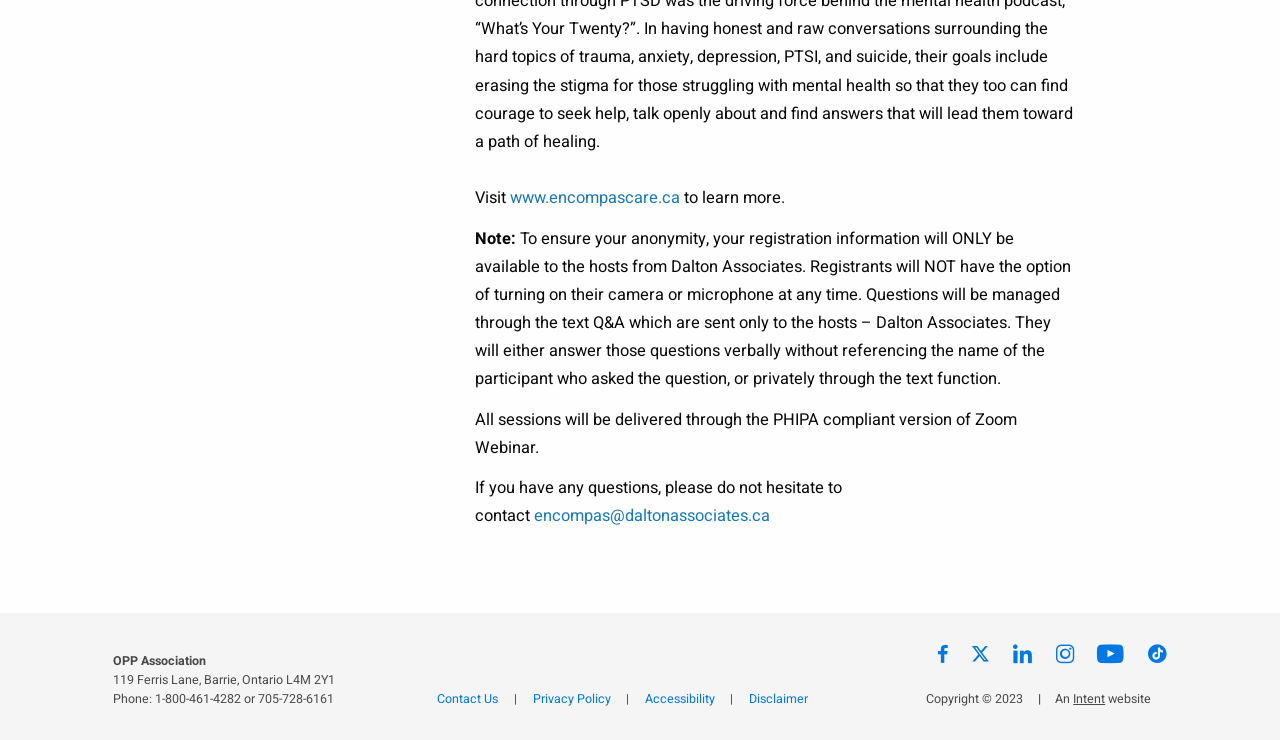Determine the bounding box coordinates for the area you should click to complete the following instruction: "Click on the FASHION link".

None